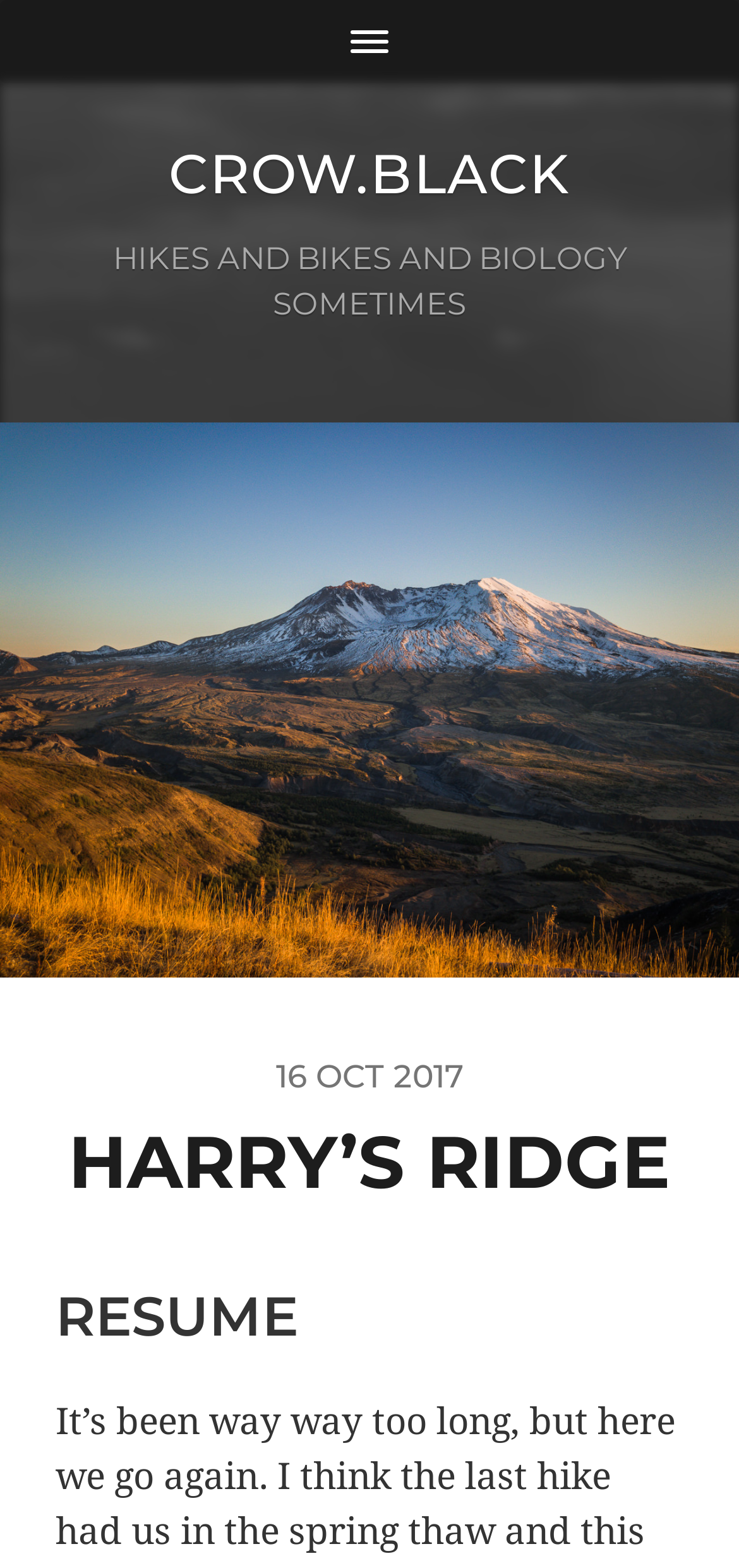Find the bounding box coordinates for the HTML element described in this sentence: "Occasional Seating". Provide the coordinates as four float numbers between 0 and 1, in the format [left, top, right, bottom].

None